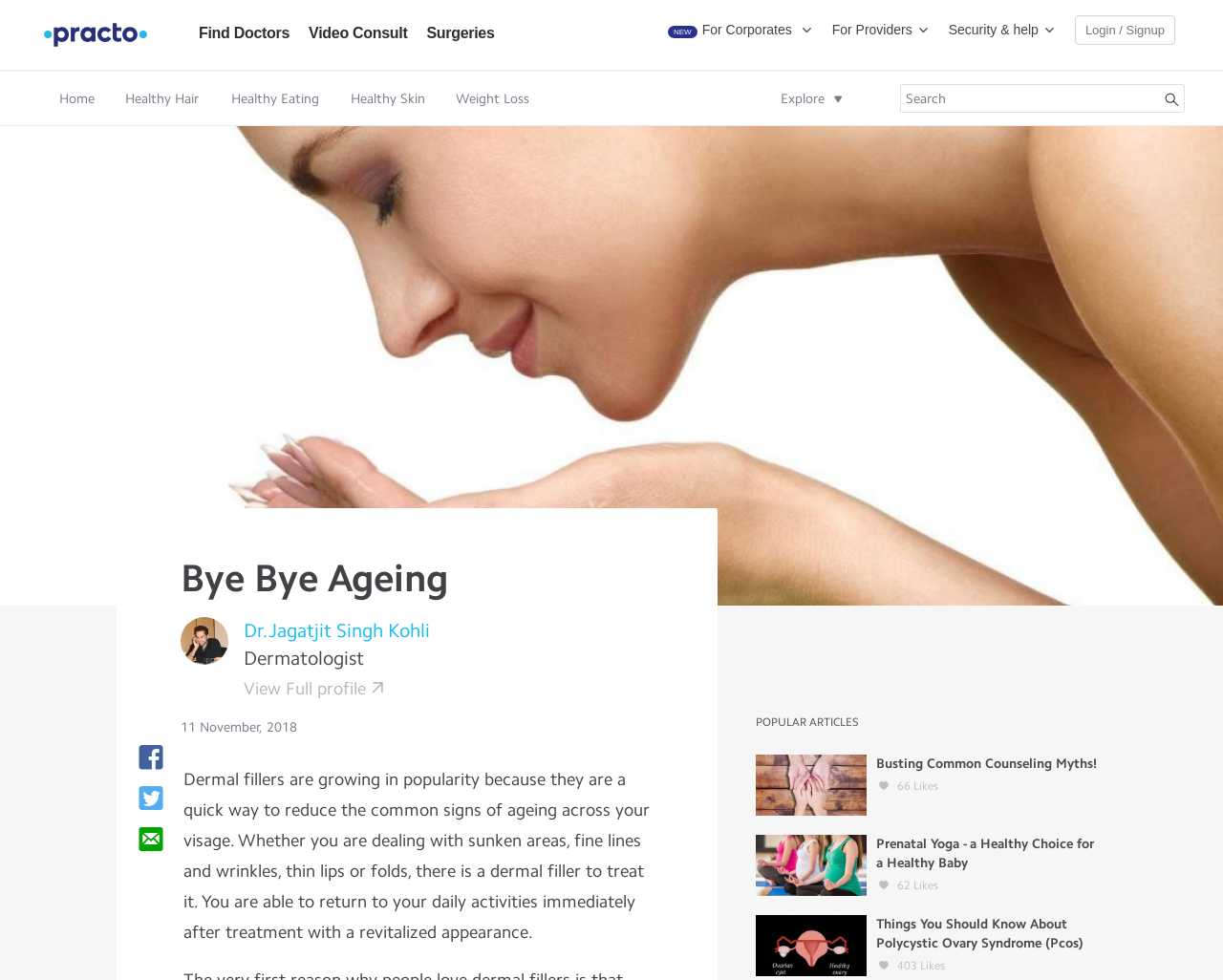Please locate and retrieve the main header text of the webpage.

Bye Bye Ageing